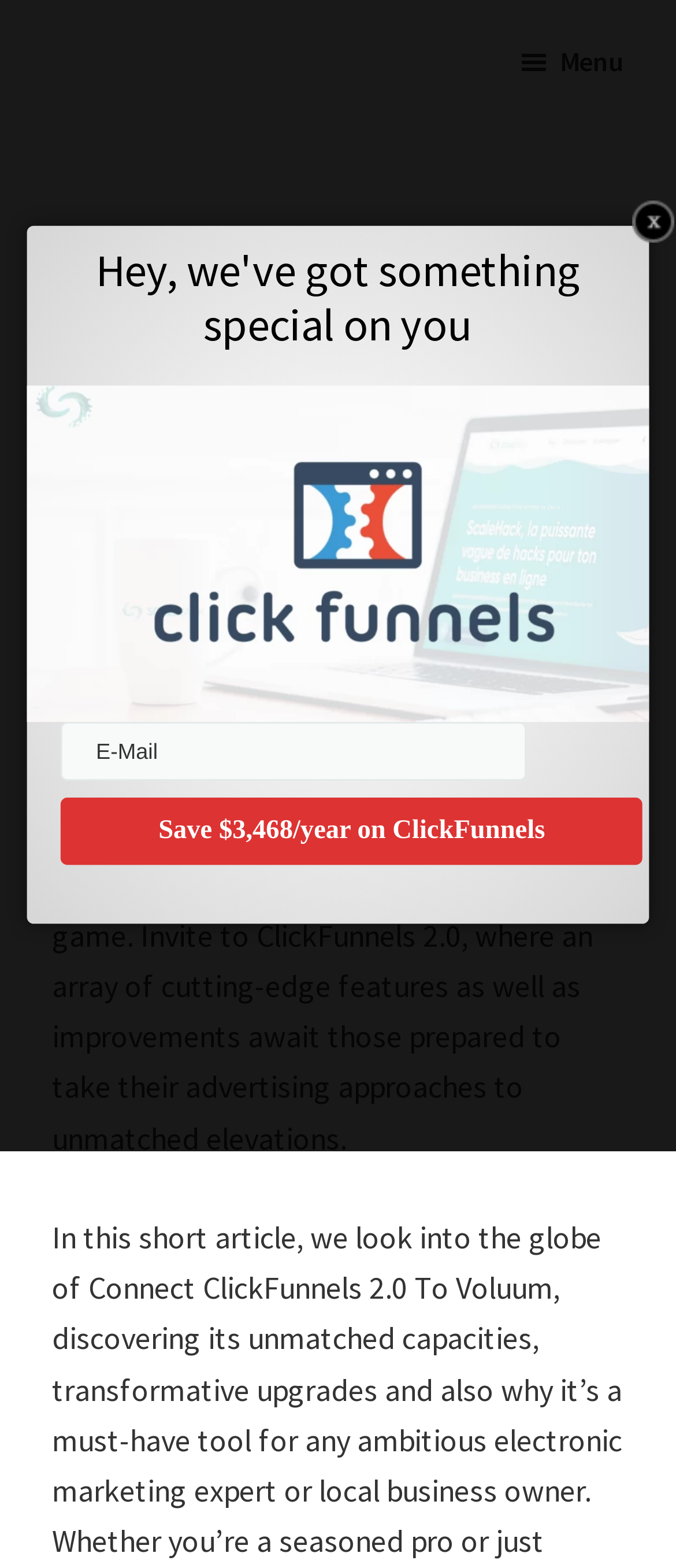What is the purpose of the 'Menu' button?
Use the image to answer the question with a single word or phrase.

To access menu options